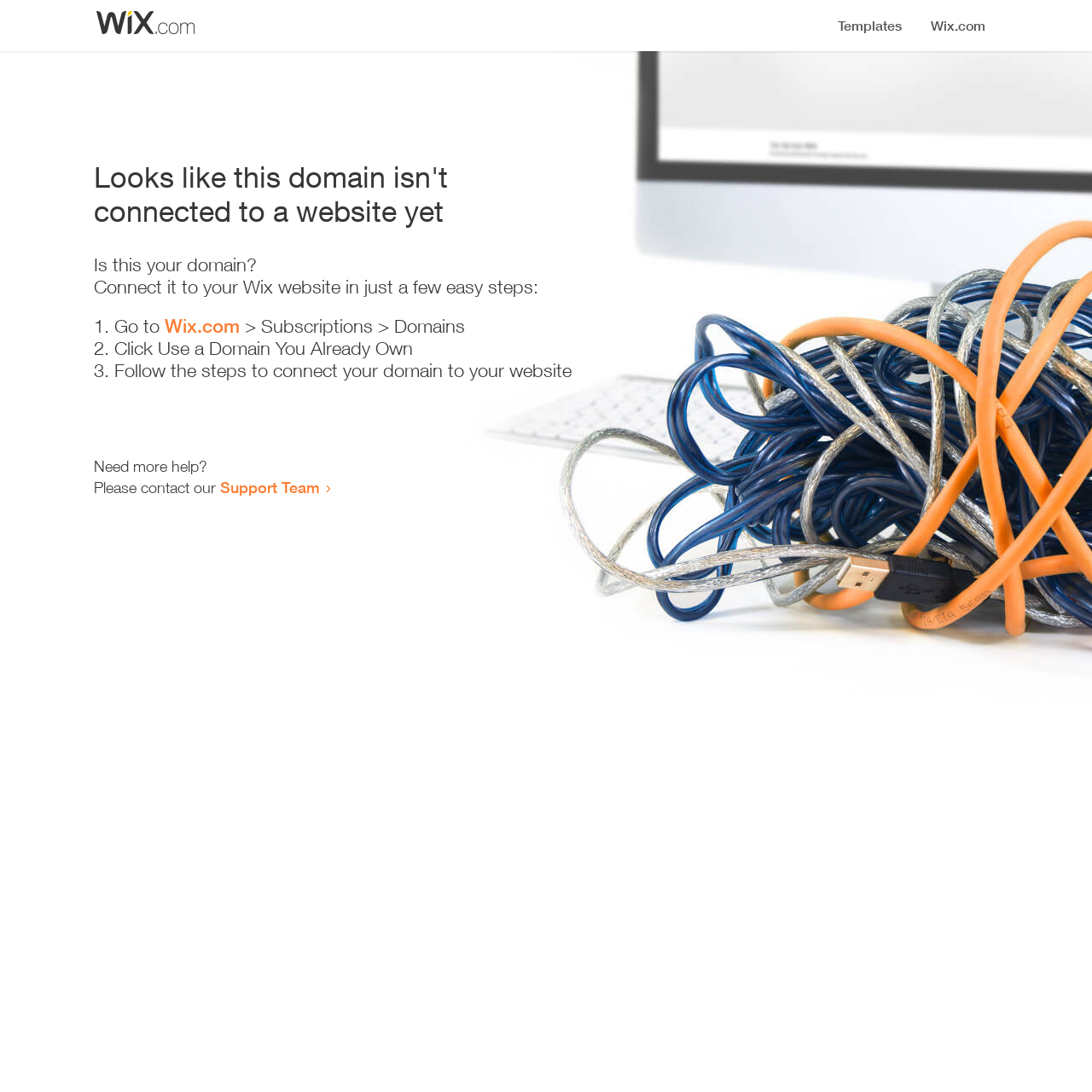Who can I contact for more help?
Look at the screenshot and give a one-word or phrase answer.

Support Team